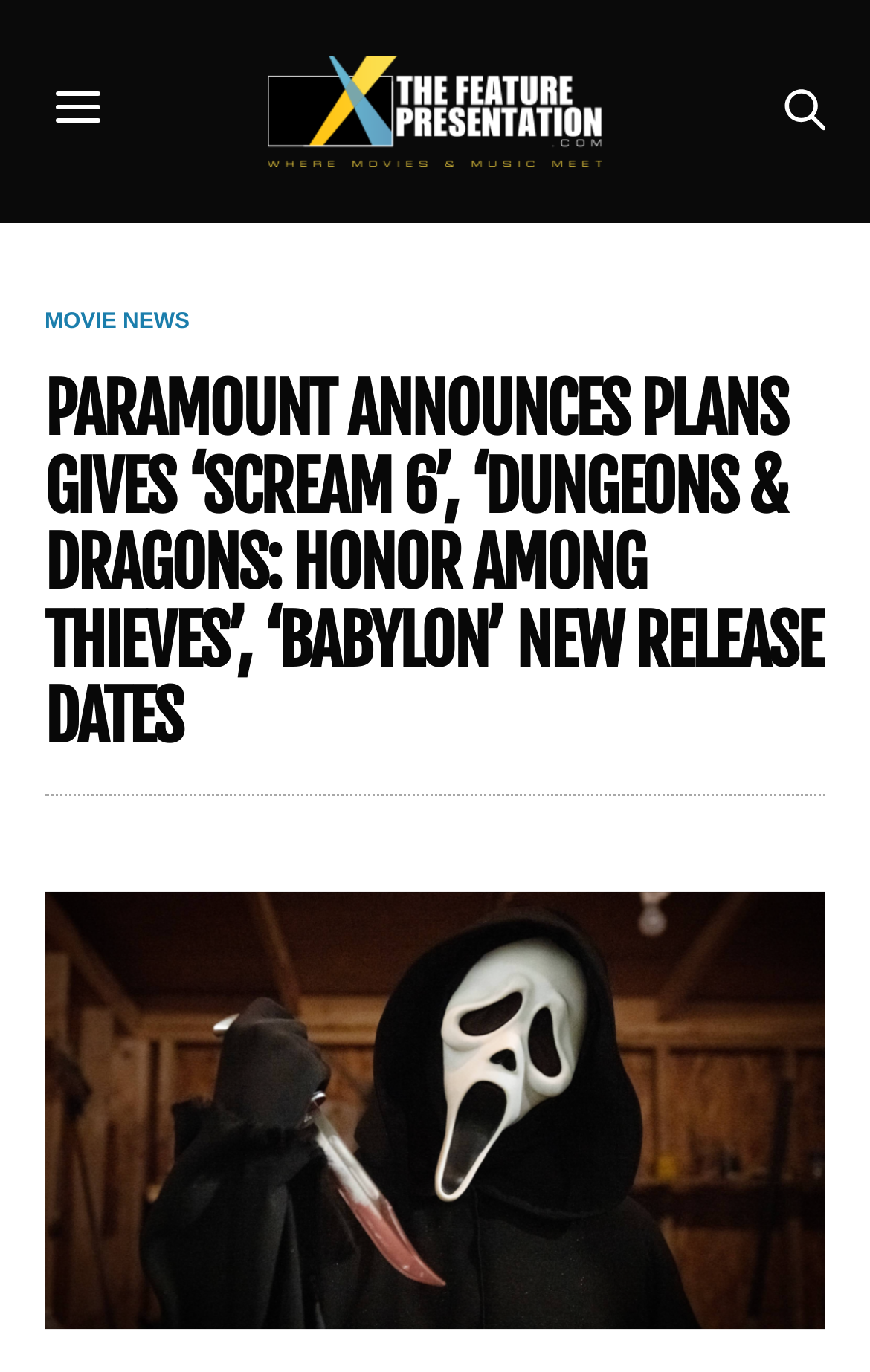Produce an elaborate caption capturing the essence of the webpage.

The webpage appears to be an article from an entertainment news website, specifically discussing Paramount's plans for new movie releases. 

At the top of the page, there is a search bar with a "Search" button to the right. Below the search bar, there is a link to "The Feature Presentation" accompanied by an image. 

On the right side of the page, there is another image and a link, although the link does not have any text associated with it. 

The main content of the page is divided into sections. The first section is a header that contains a link to "MOVIE NEWS" and a heading that announces Paramount's plans for new release dates for movies such as "Scream 6", "Dungeons & Dragons: Honor Among Thieves", and "Babylon". 

Below the header, there is a large figure that takes up most of the page, likely an image related to the article.